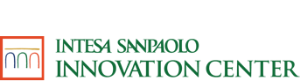Use a single word or phrase to answer the following:
What approach does the design reflect?

Modern approach